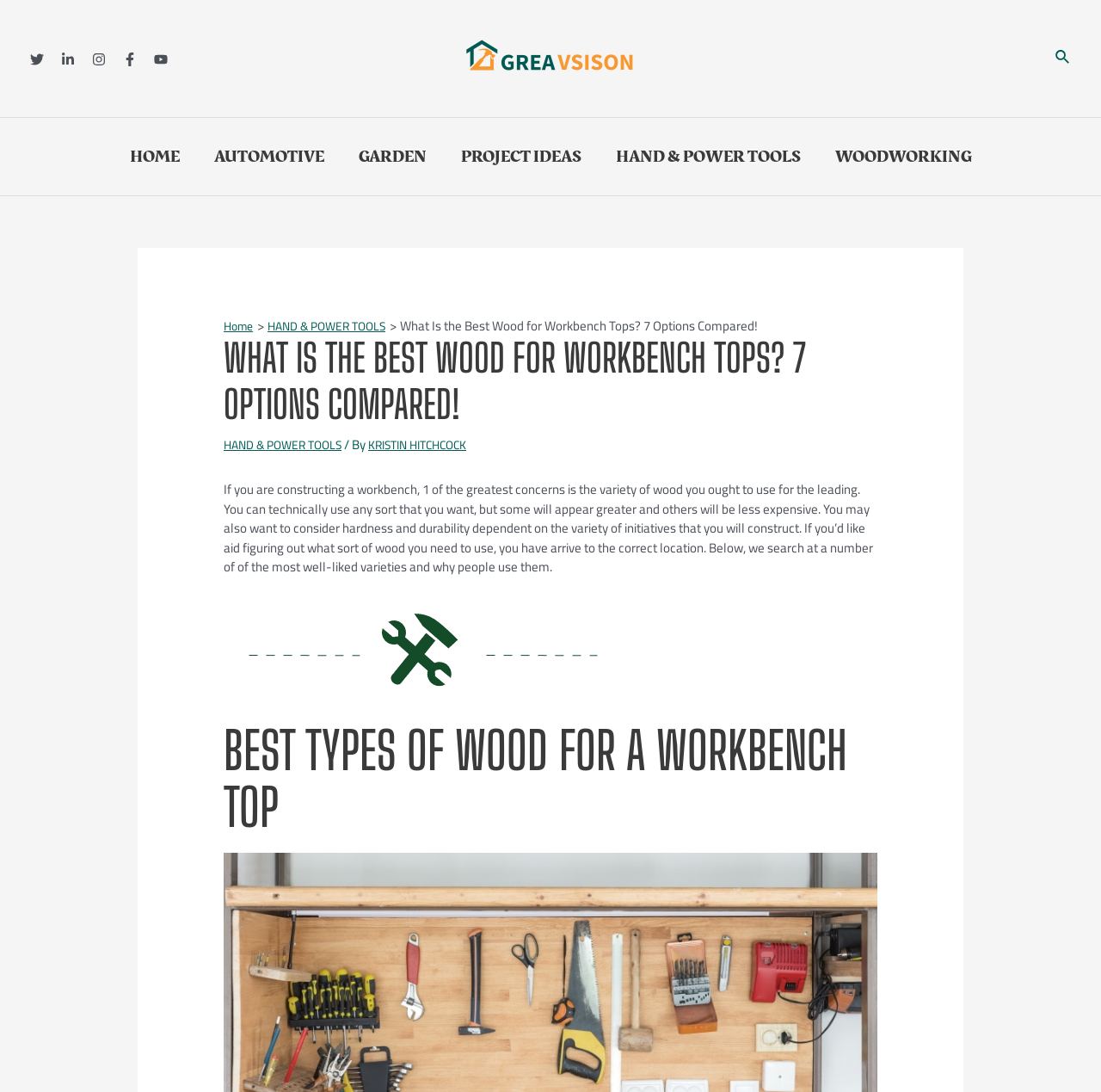How many navigation links are there?
Utilize the information in the image to give a detailed answer to the question.

There are six navigation links at the top of the webpage, which are HOME, AUTOMOTIVE, GARDEN, PROJECT IDEAS, HAND & POWER TOOLS, and WOODWORKING.